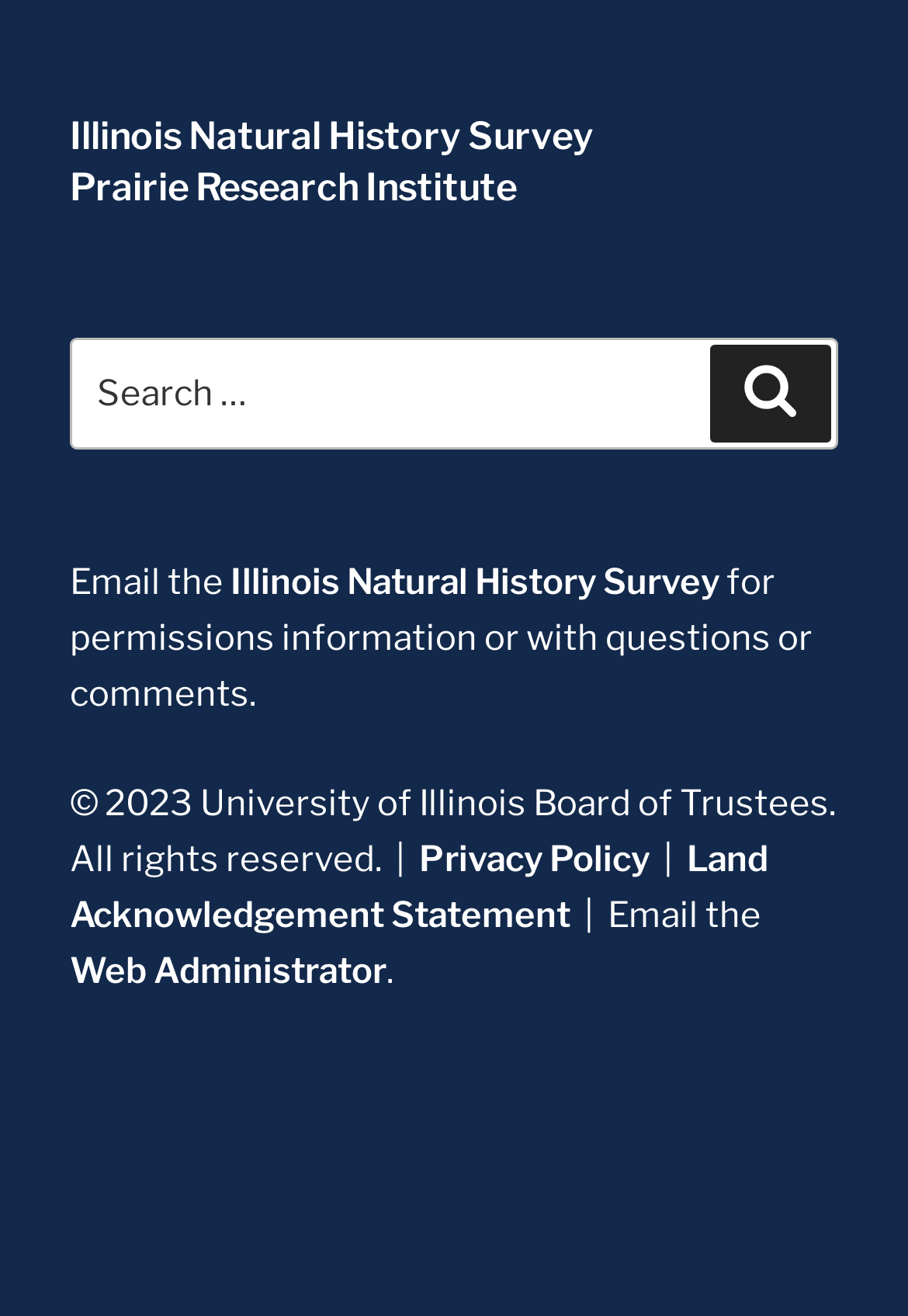What is the email contact for permissions information?
Can you provide a detailed and comprehensive answer to the question?

The email contact for permissions information is mentioned in the text 'Email the Illinois Natural History Survey for permissions information or with questions or comments.' This suggests that users can contact the Illinois Natural History Survey for permissions information or with questions or comments.